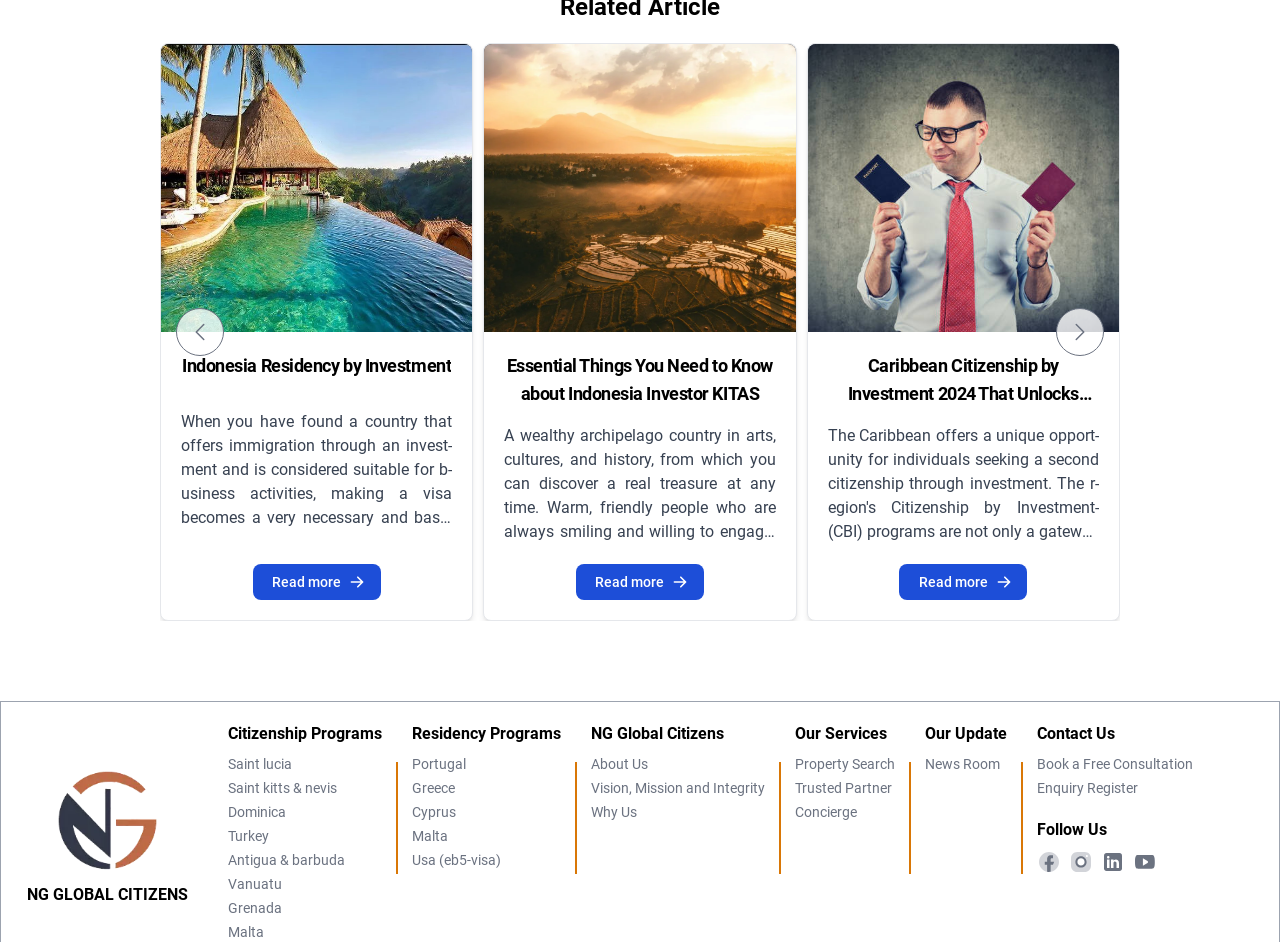Provide a short answer using a single word or phrase for the following question: 
How many citizenship programs are listed?

8